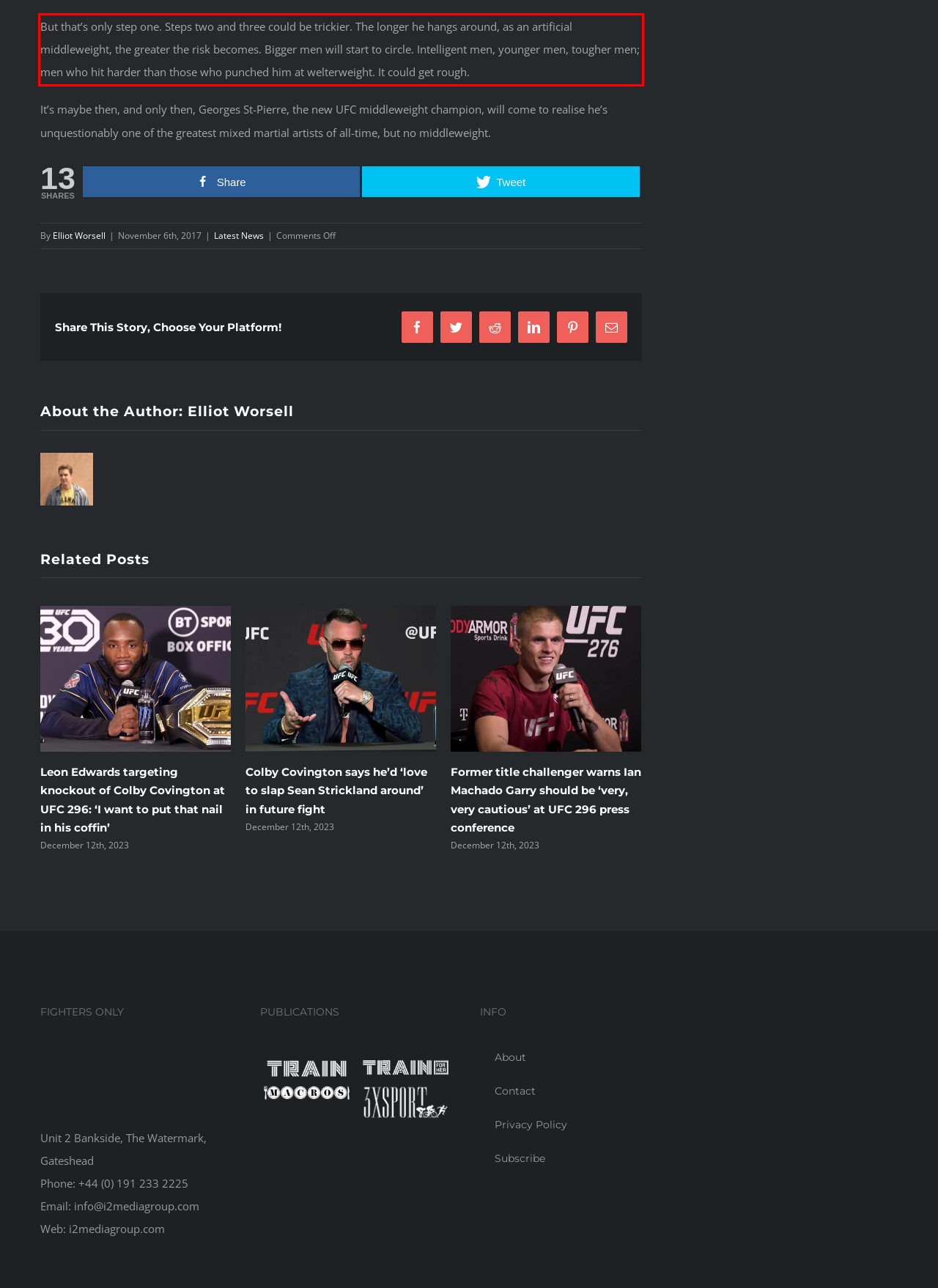Examine the screenshot of the webpage, locate the red bounding box, and perform OCR to extract the text contained within it.

But that’s only step one. Steps two and three could be trickier. The longer he hangs around, as an artificial middleweight, the greater the risk becomes. Bigger men will start to circle. Intelligent men, younger men, tougher men; men who hit harder than those who punched him at welterweight. It could get rough.